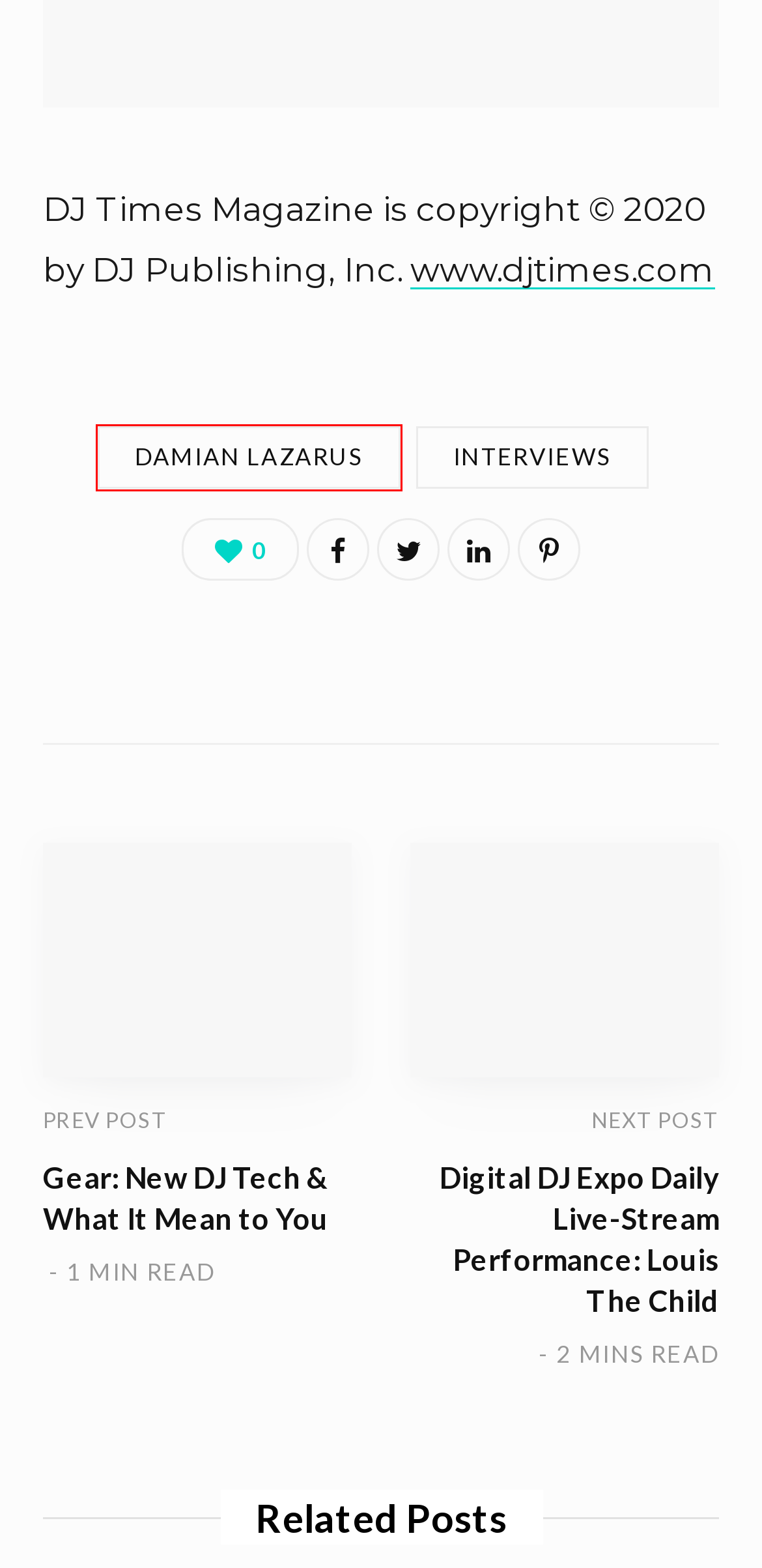After examining the screenshot of a webpage with a red bounding box, choose the most accurate webpage description that corresponds to the new page after clicking the element inside the red box. Here are the candidates:
A. Music Archives - The Nexus of All Things DJ
B. DJ Times - The Nexus of All Things DJ
C. Damian Lazarus Archives - The Nexus of All Things DJ
D. Mobile DJ Archives - The Nexus of All Things DJ
E. Digital DJ Expo Daily Live-Stream Performance: Louis The Child
F. DJX 2021: Hotel Accommodations - The Nexus of All Things DJ
G. Gear: New DJ Tech & What It Mean to You | DJ Expo 2020
H. Interviews

C